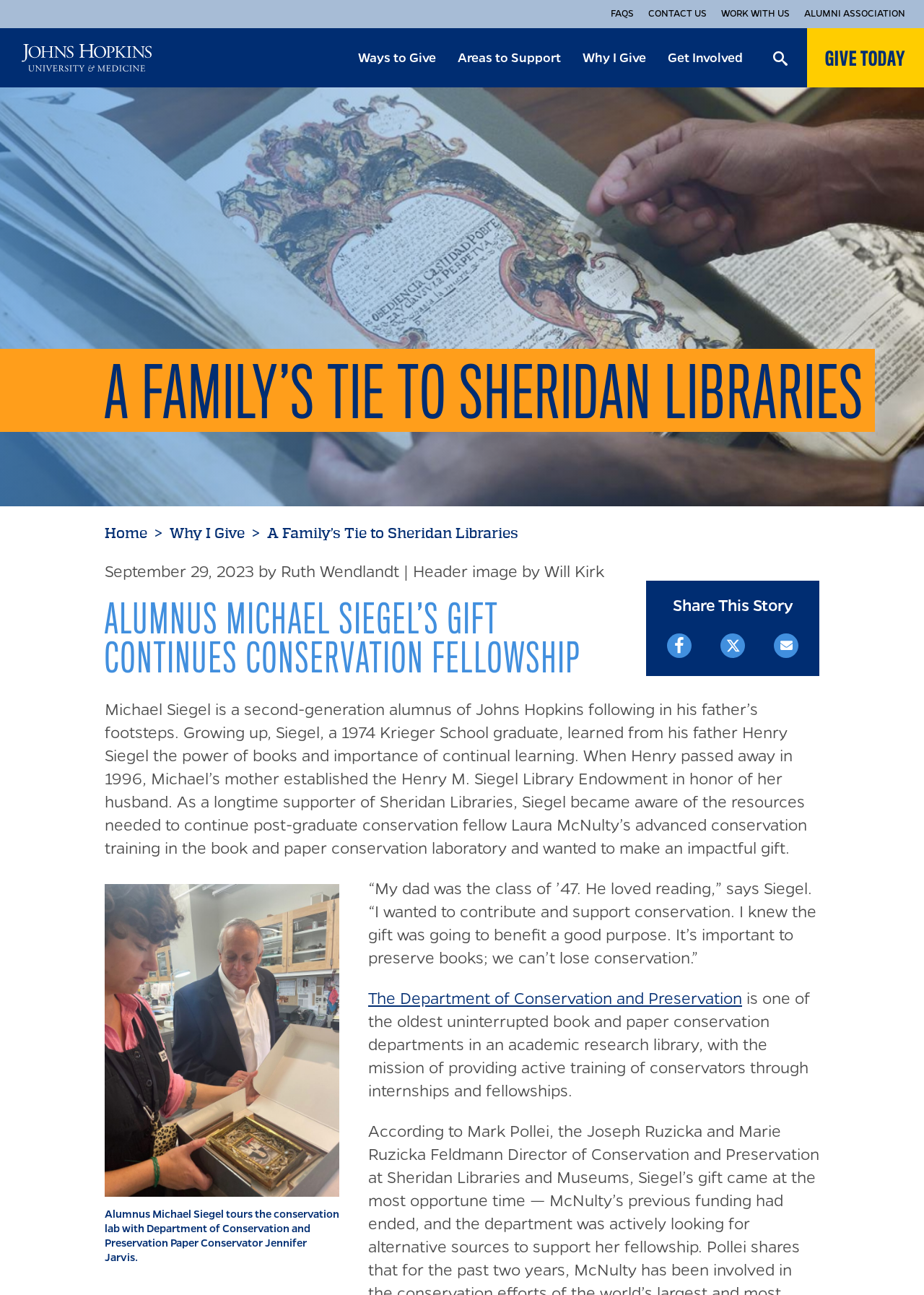Identify the bounding box for the UI element described as: "alt="logo"". The coordinates should be four float numbers between 0 and 1, i.e., [left, top, right, bottom].

[0.023, 0.042, 0.164, 0.059]